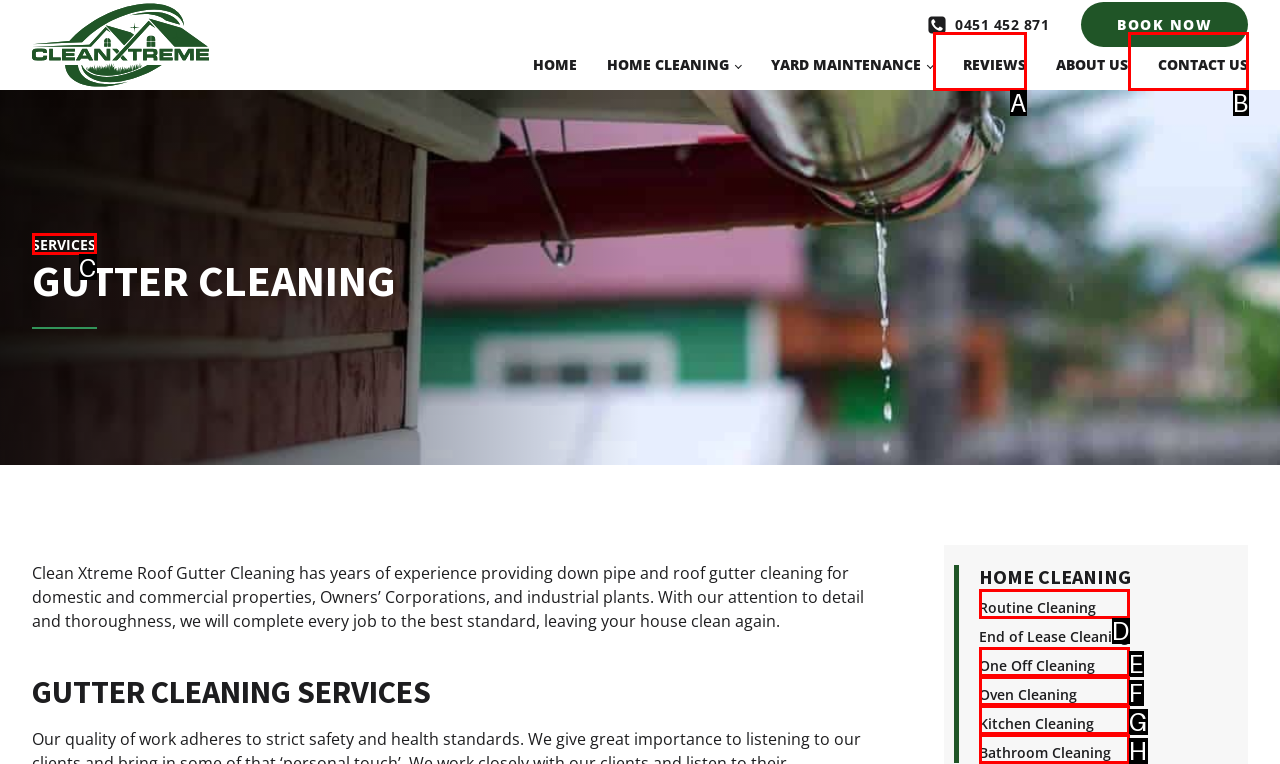Please identify the UI element that matches the description: Contact Us
Respond with the letter of the correct option.

B